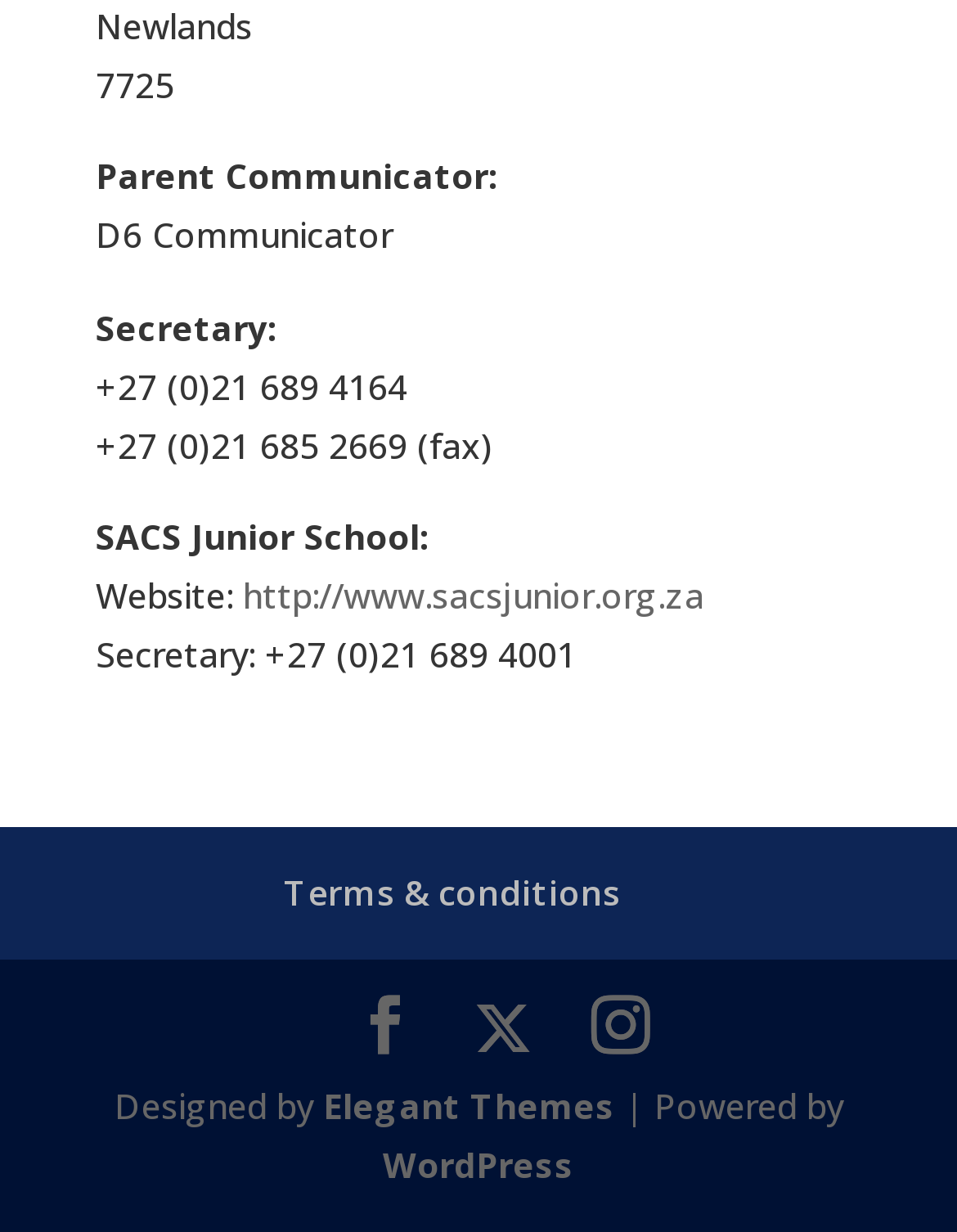Identify the bounding box for the given UI element using the description provided. Coordinates should be in the format (top-left x, top-left y, bottom-right x, bottom-right y) and must be between 0 and 1. Here is the description: Elegant Themes

[0.337, 0.879, 0.642, 0.917]